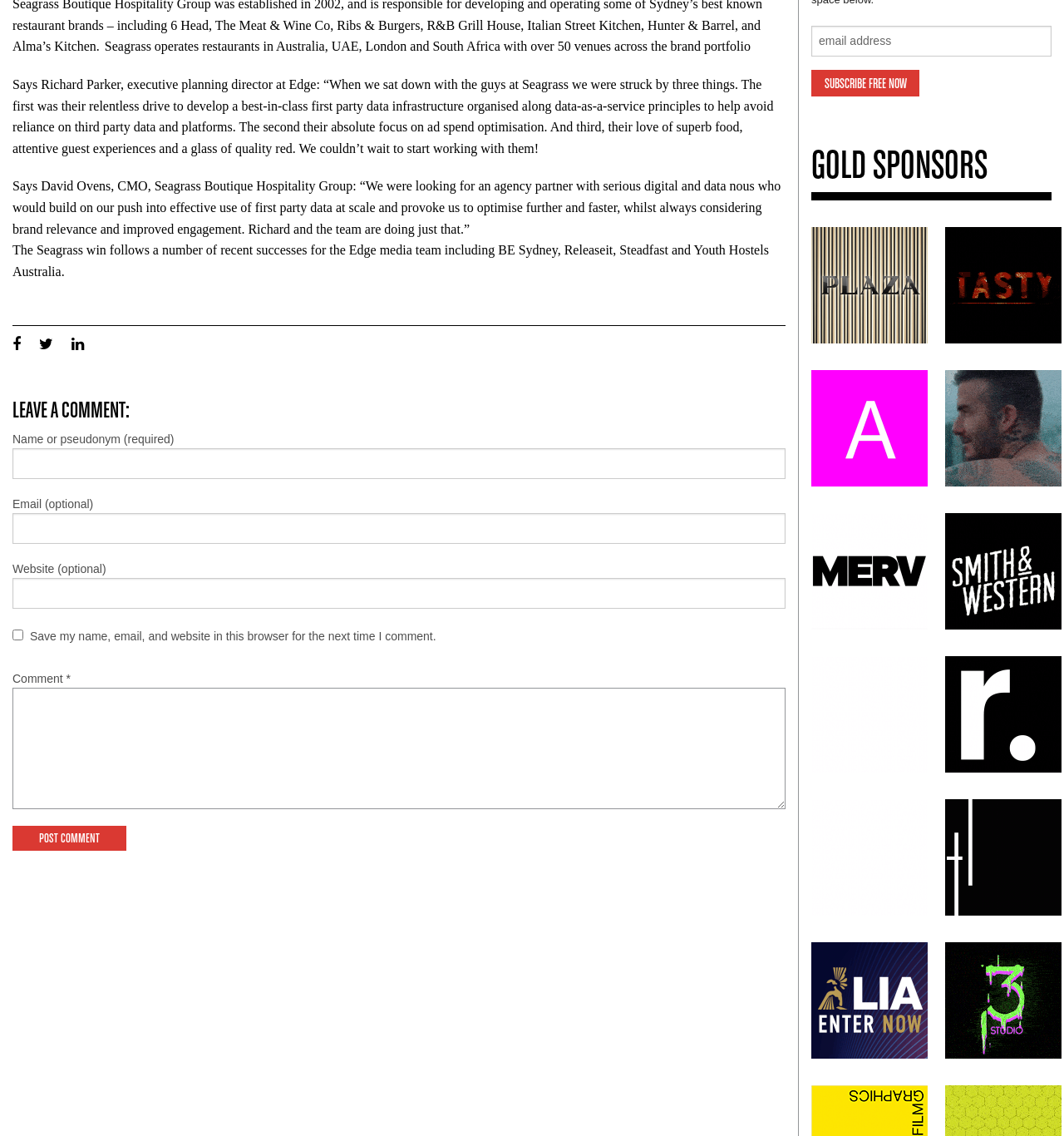Locate the bounding box coordinates of the clickable part needed for the task: "Leave a comment".

[0.012, 0.352, 0.738, 0.374]